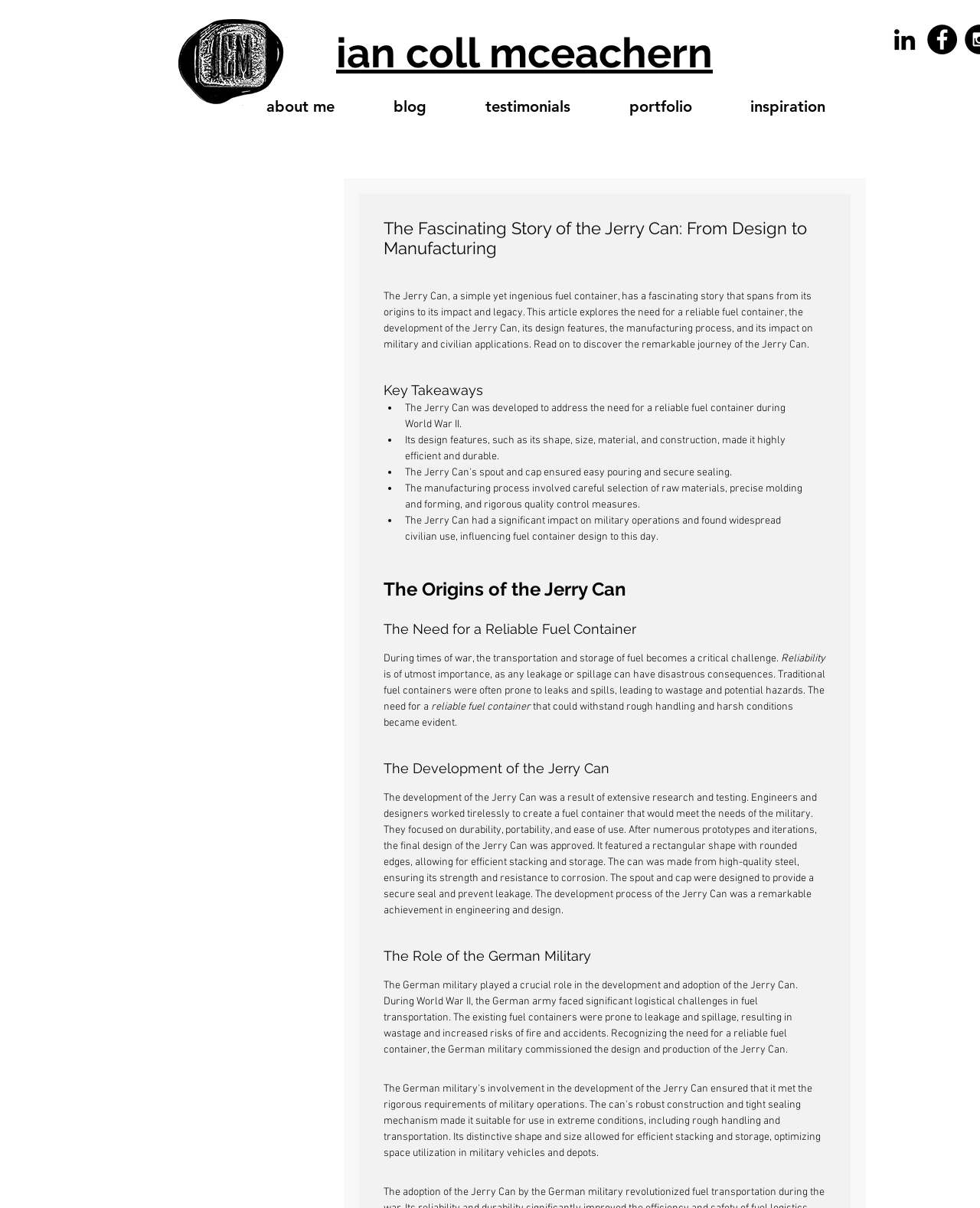Determine the bounding box coordinates for the area that needs to be clicked to fulfill this task: "Visit the LinkedIn profile". The coordinates must be given as four float numbers between 0 and 1, i.e., [left, top, right, bottom].

[0.908, 0.02, 0.938, 0.045]